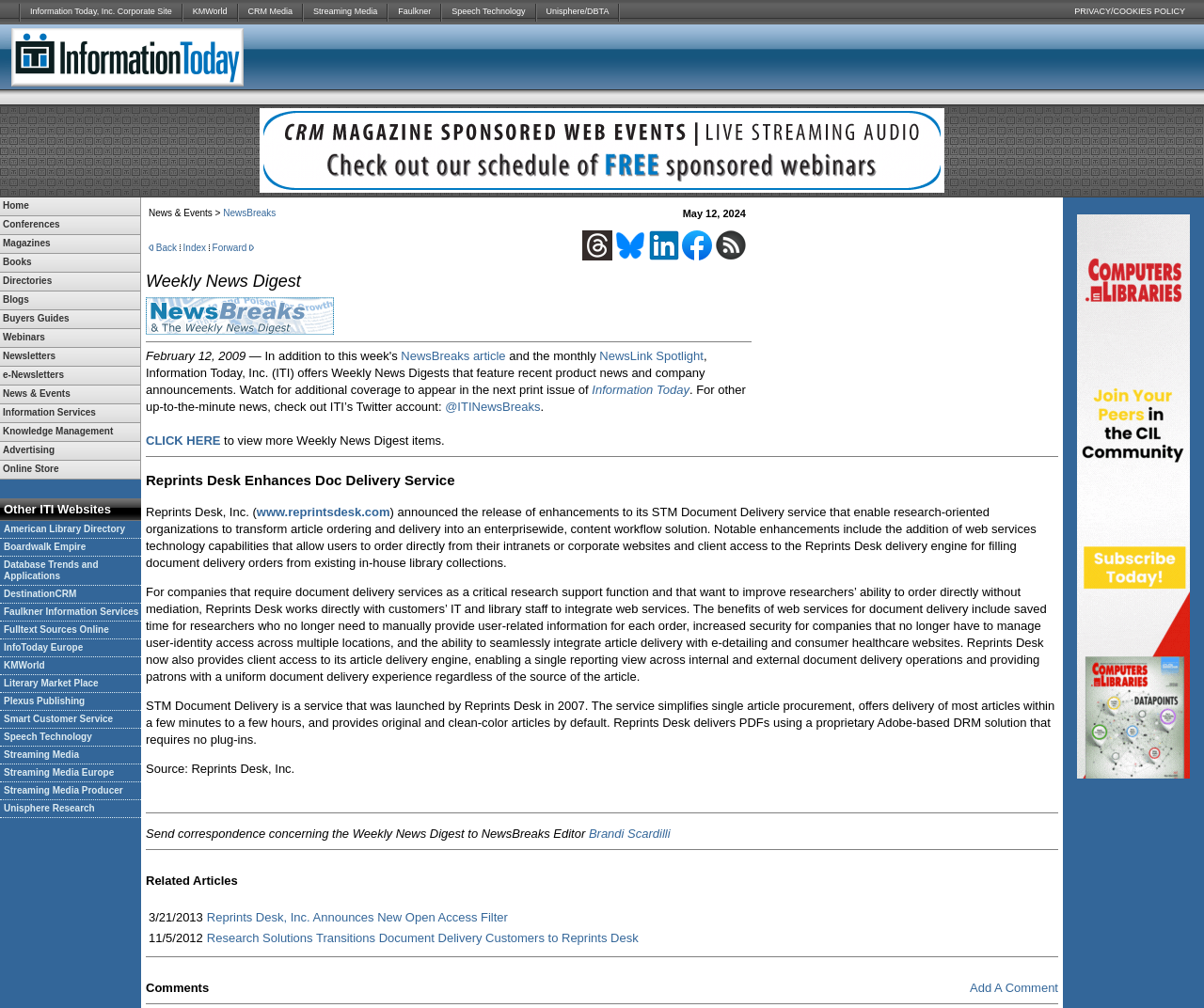Identify the bounding box coordinates for the element that needs to be clicked to fulfill this instruction: "Click Conferences". Provide the coordinates in the format of four float numbers between 0 and 1: [left, top, right, bottom].

[0.0, 0.215, 0.116, 0.232]